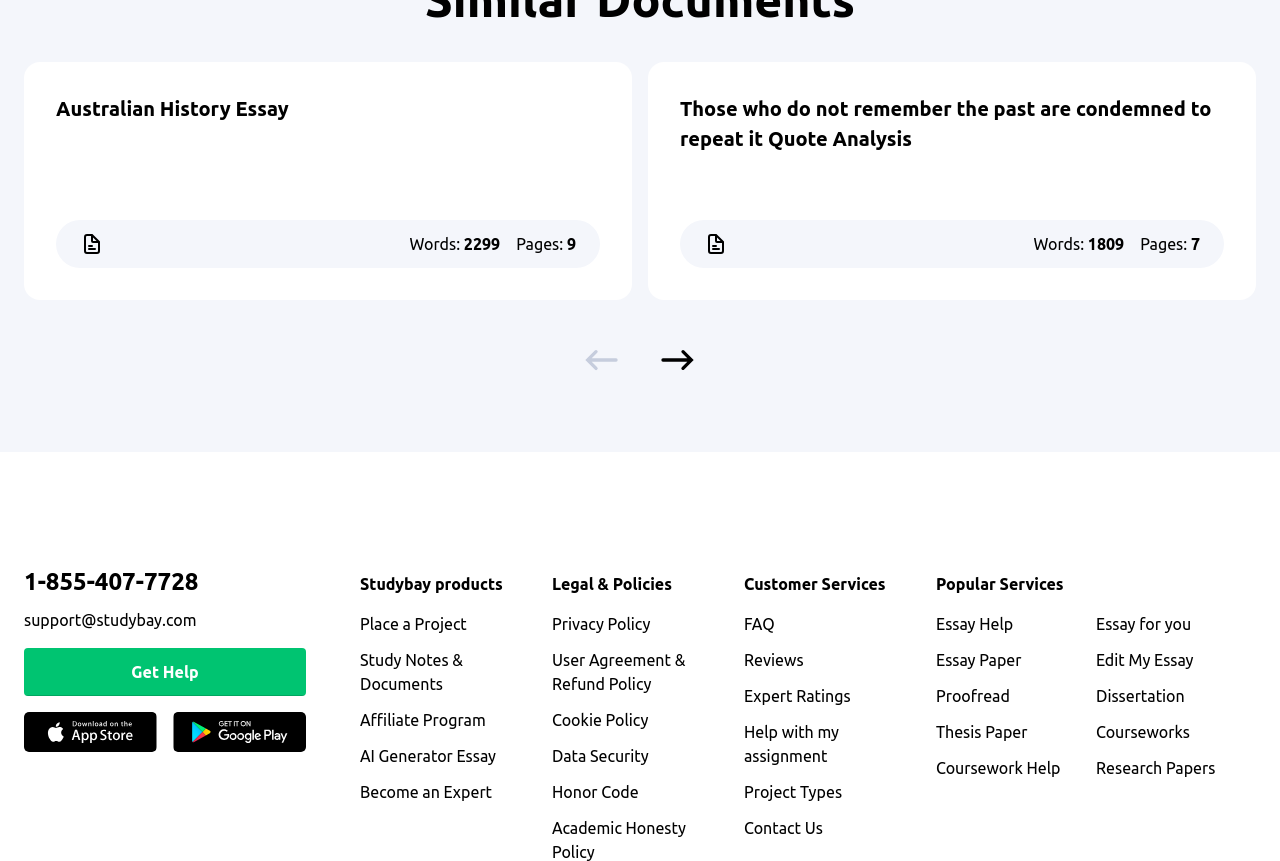Please locate the bounding box coordinates for the element that should be clicked to achieve the following instruction: "Get Help". Ensure the coordinates are given as four float numbers between 0 and 1, i.e., [left, top, right, bottom].

[0.103, 0.77, 0.155, 0.791]